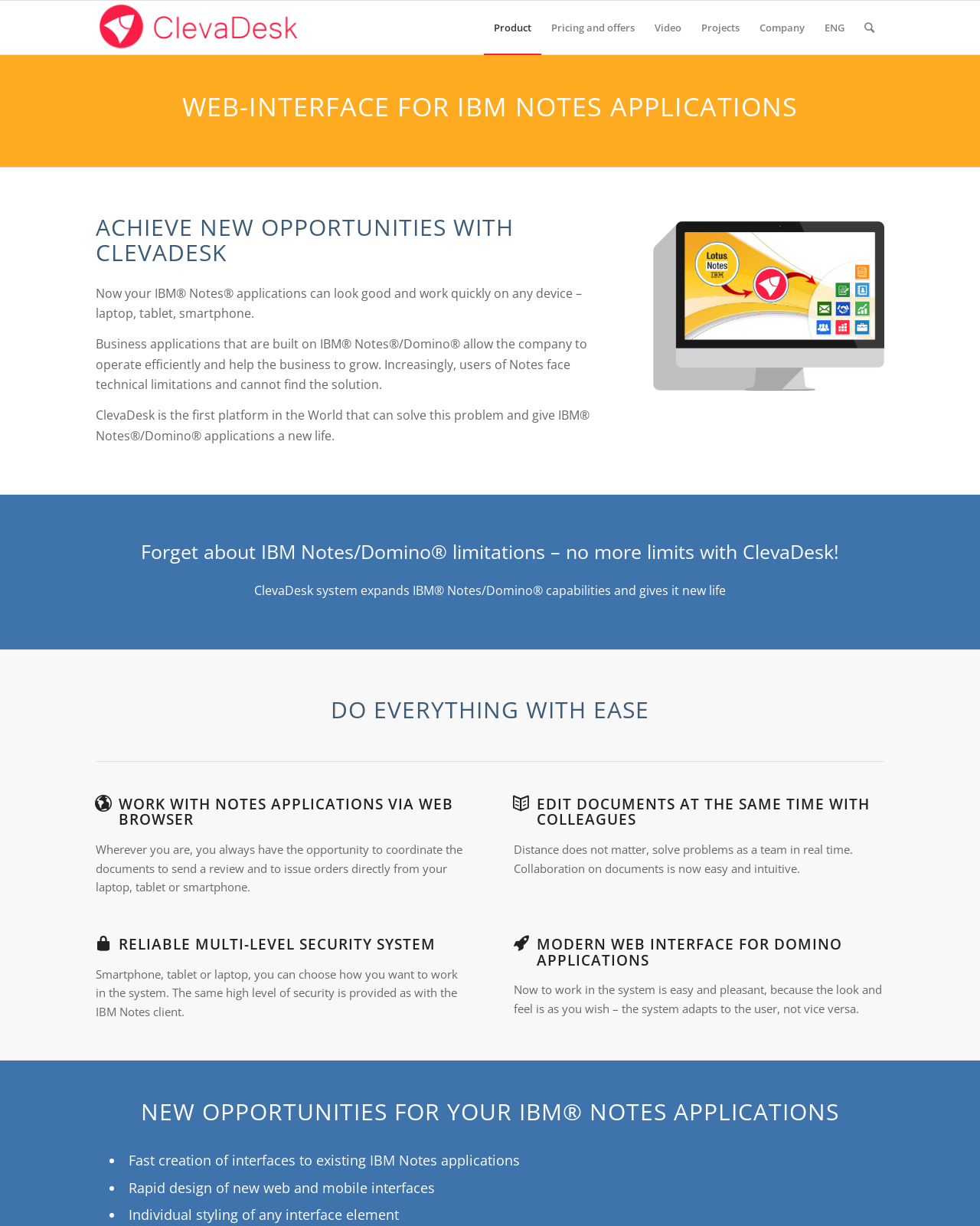Find the bounding box coordinates for the UI element that matches this description: "Pricing and offers".

[0.552, 0.001, 0.658, 0.044]